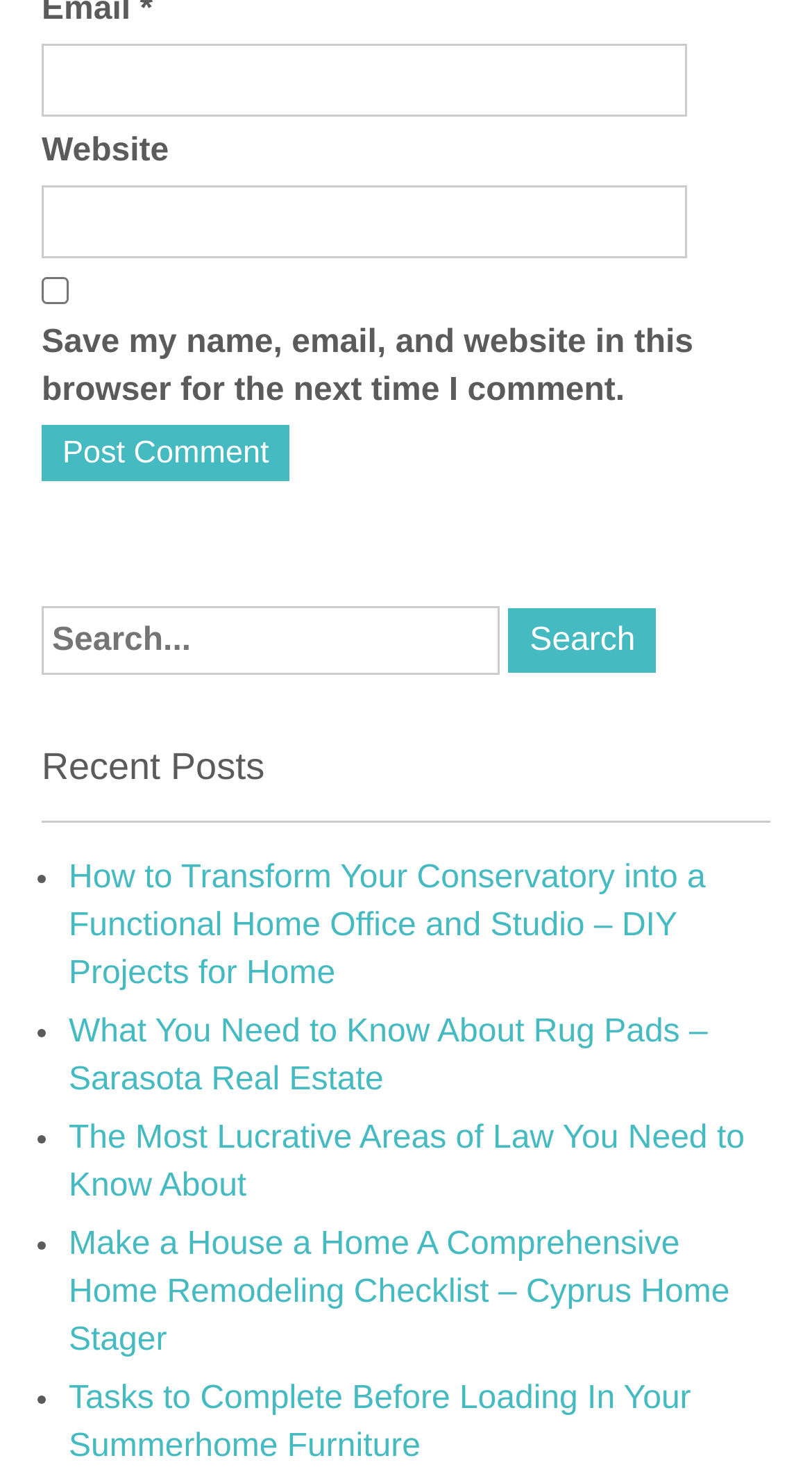Based on the element description, predict the bounding box coordinates (top-left x, top-left y, bottom-right x, bottom-right y) for the UI element in the screenshot: parent_node: Email * aria-describedby="email-notes" name="email"

[0.051, 0.029, 0.846, 0.078]